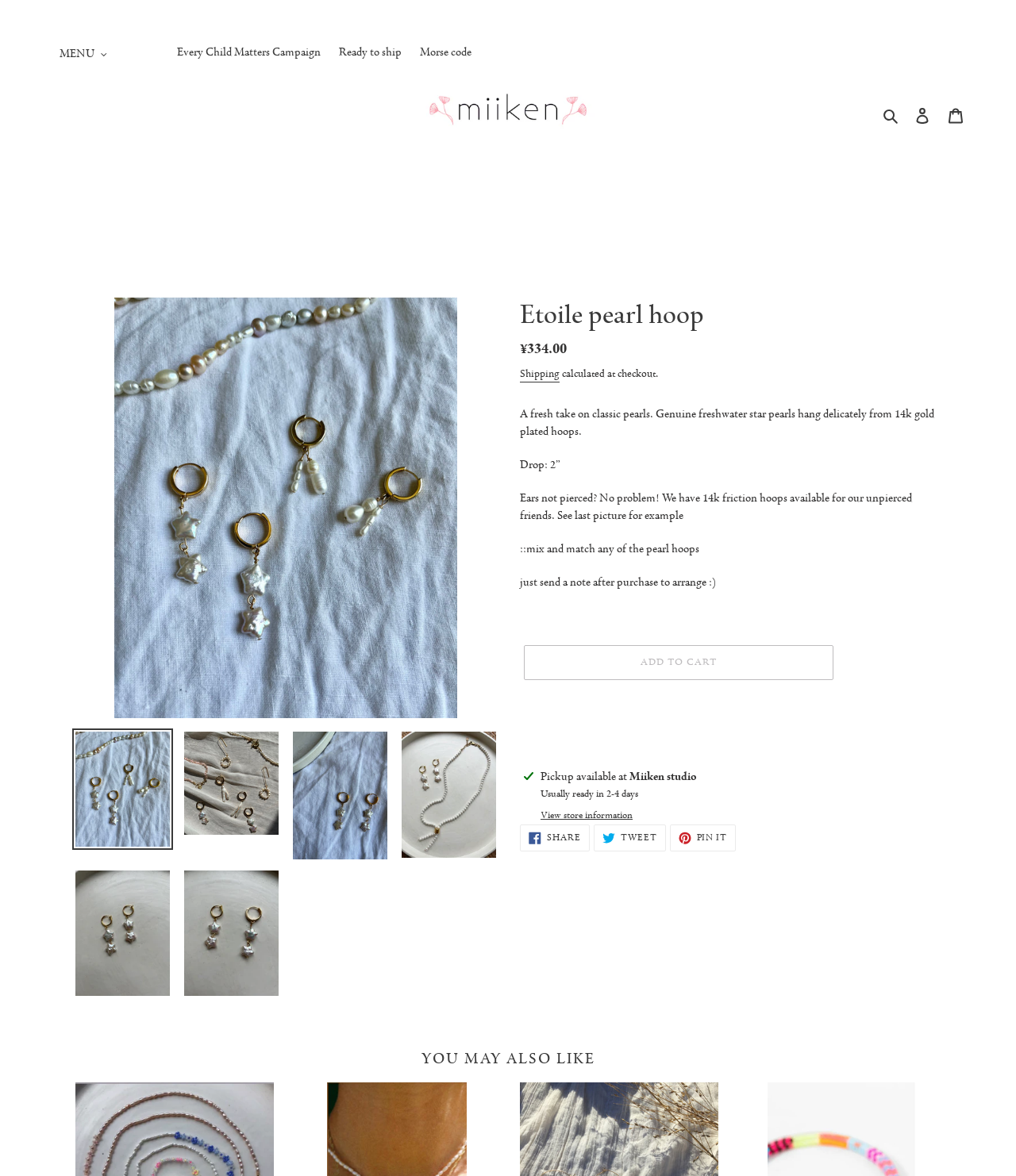What is the alternative option for unpierced ears?
Provide a comprehensive and detailed answer to the question.

I found the answer by reading the product description, which states 'Ears not pierced? No problem! We have 14k friction hoops available for our unpierced friends.' This indicates that the alternative option for unpierced ears is 14k friction hoops.